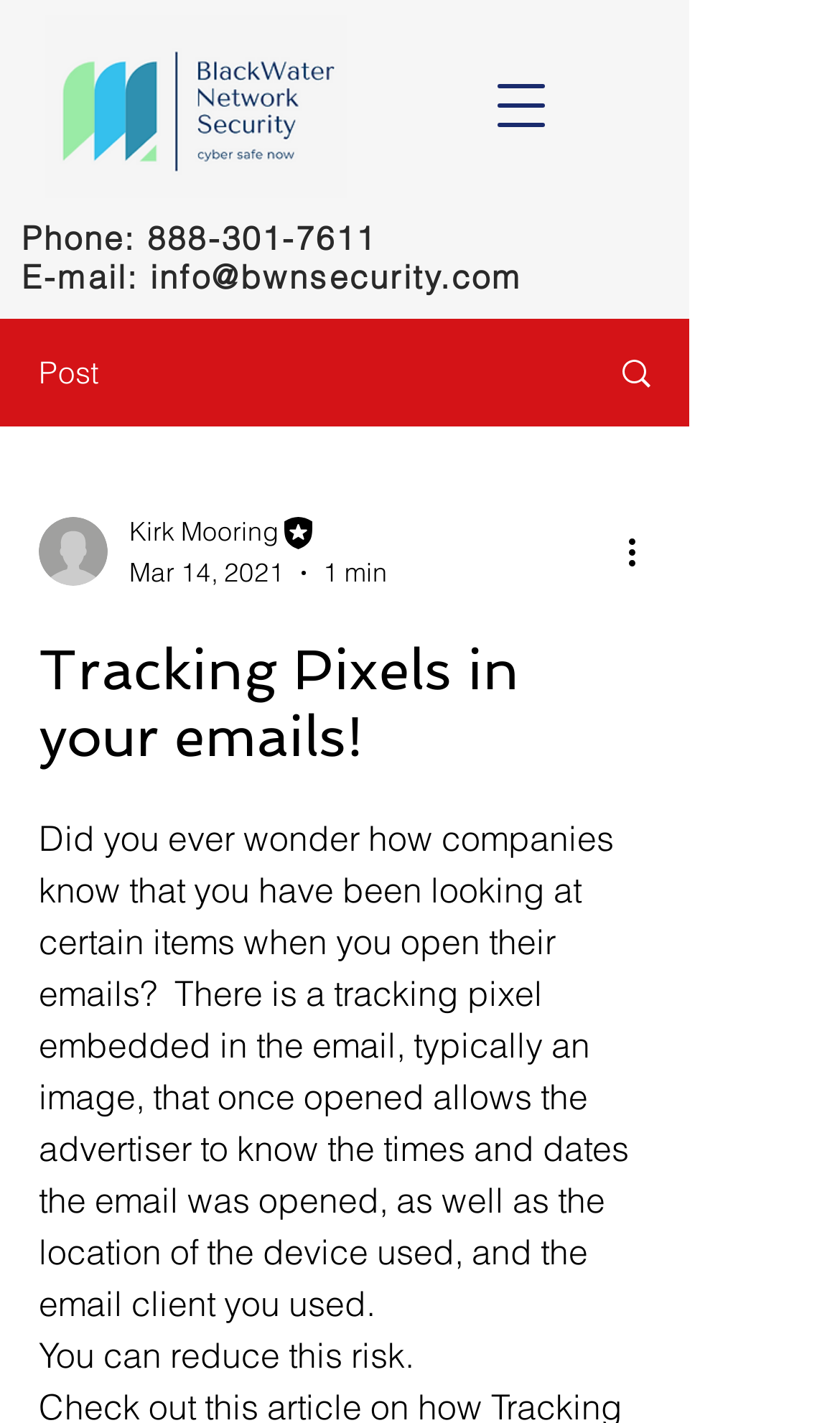Using the information shown in the image, answer the question with as much detail as possible: What is the purpose of the tracking pixel in emails?

According to the article, the tracking pixel is embedded in the email, typically as an image, and allows the advertiser to know when the email was opened, as well as the location of the device used and the email client used.